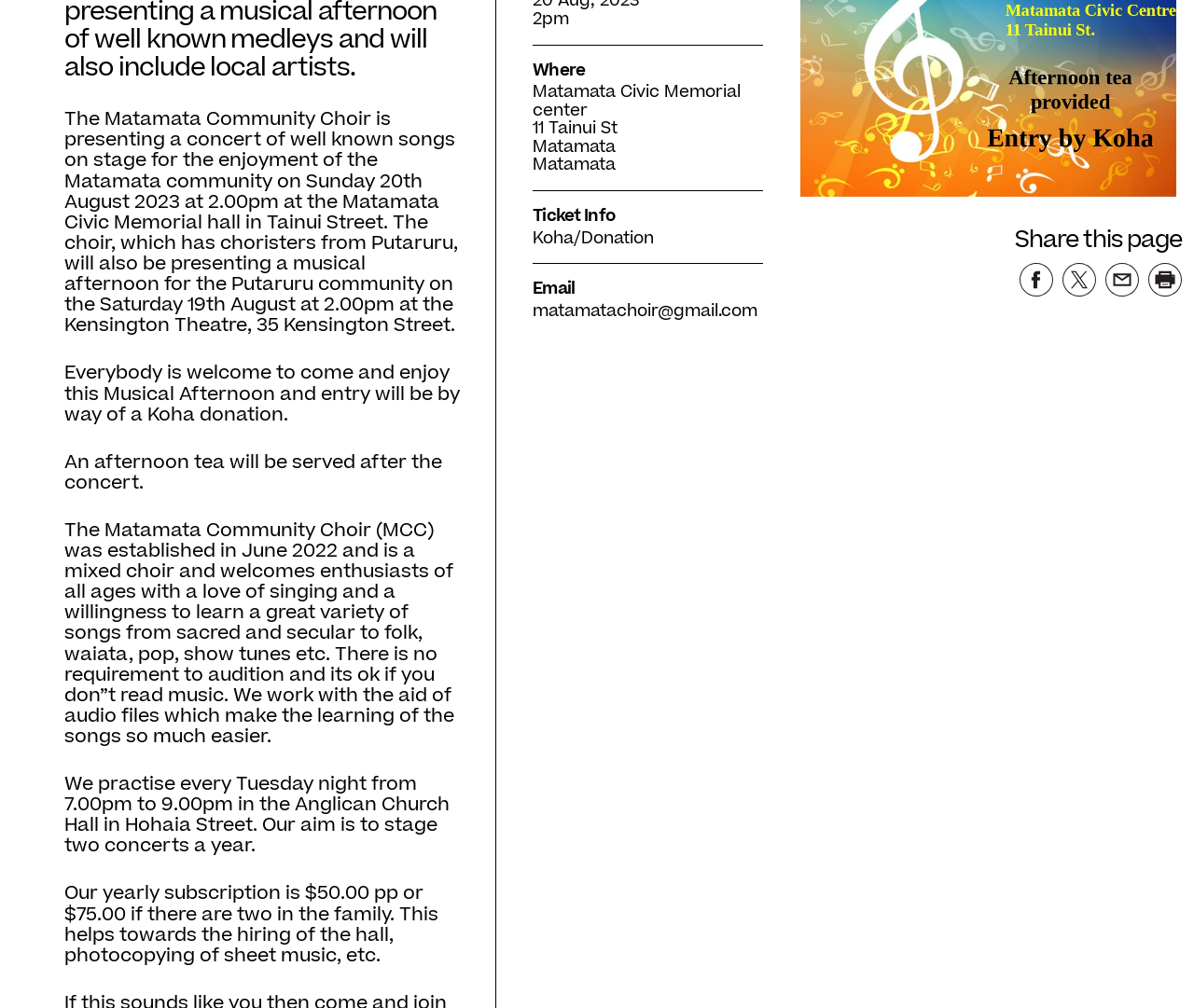Identify and provide the bounding box coordinates of the UI element described: "matamatachoir@gmail.com". The coordinates should be formatted as [left, top, right, bottom], with each number being a float between 0 and 1.

[0.446, 0.297, 0.634, 0.32]